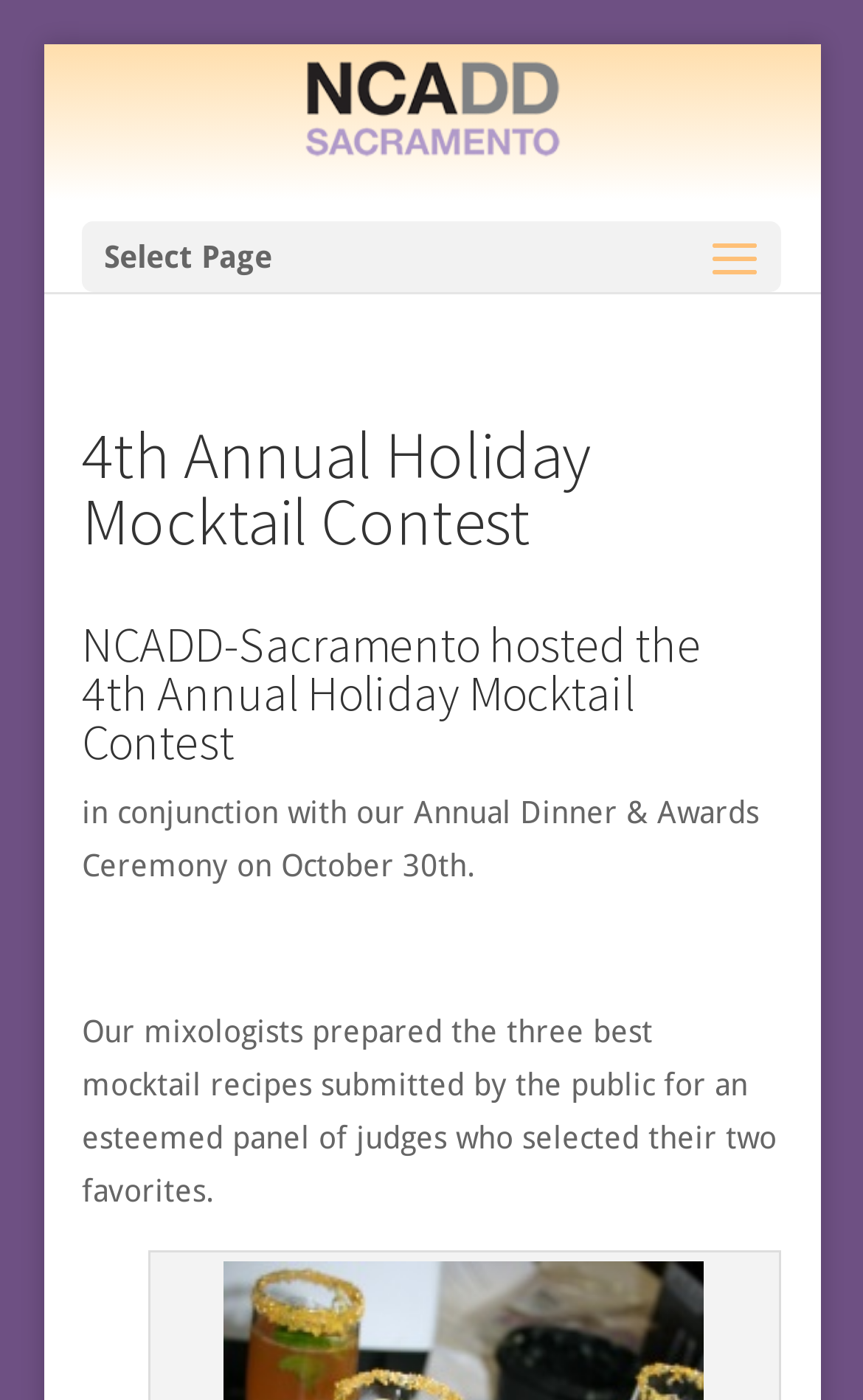What organization hosted the Holiday Mocktail Contest?
Please provide a comprehensive answer based on the contents of the image.

The answer can be found in the heading element which states 'NCADD-Sacramento hosted the 4th Annual Holiday Mocktail Contest'. This indicates that NCADD-Sacramento is the organization that hosted the event.